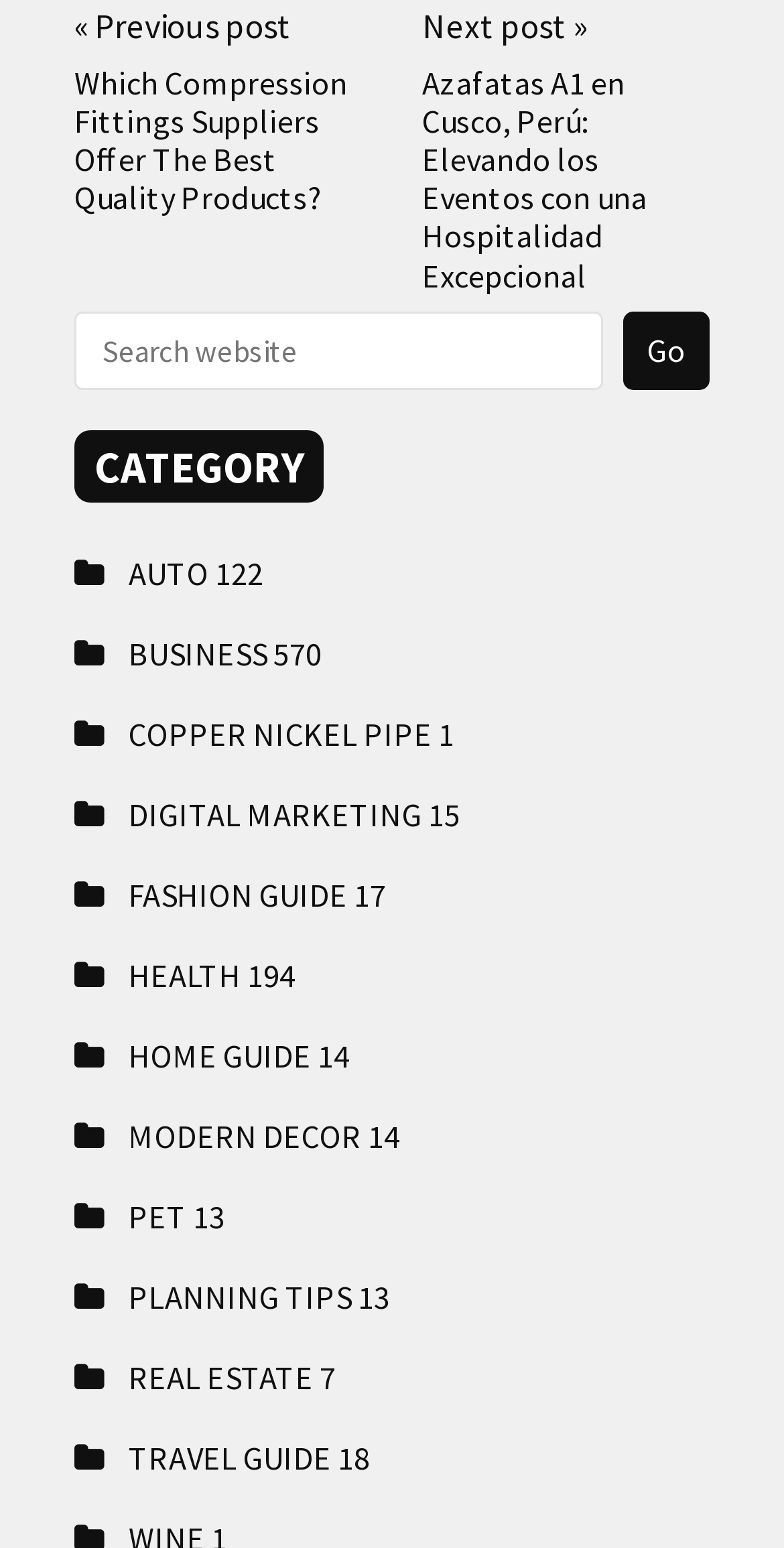Could you provide the bounding box coordinates for the portion of the screen to click to complete this instruction: "Read about Compression Fittings Suppliers"?

[0.095, 0.04, 0.444, 0.141]